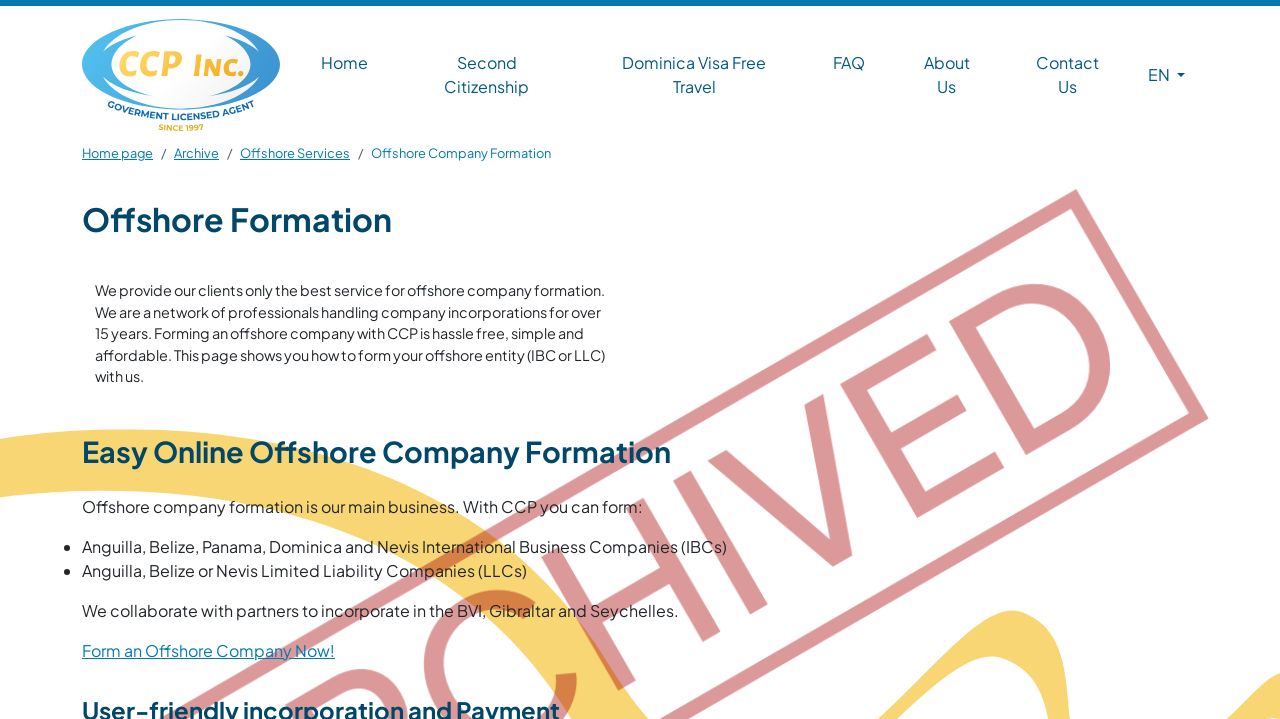Generate a thorough description of the webpage.

The webpage is about offshore company formation services provided by CCP Inc. At the top, there is a navigation menu with links to "Caribbean Citizenship Program", "Home", "Second Citizenship", "Dominica Visa Free Travel", "FAQ", "About Us", and "Contact Us". To the right of the navigation menu, there is a language selection button labeled "EN".

Below the navigation menu, there is a breadcrumb navigation section with links to "Home page", "Archive", "Offshore Services", and "Offshore Company Formation". 

The main content of the webpage is divided into sections. The first section has a heading "Offshore Formation" and a paragraph of text describing the services provided by CCP Inc. for offshore company formation. 

The next section has a heading "Easy Online Offshore Company Formation" and a paragraph of text explaining the process of forming an offshore company with CCP Inc. 

Below this, there is a list of services offered by CCP Inc., including the formation of International Business Companies (IBCs) and Limited Liability Companies (LLCs) in various countries such as Anguilla, Belize, Panama, Dominica, and Nevis. 

The webpage also mentions that CCP Inc. collaborates with partners to incorporate in the BVI, Gibraltar, and Seychelles. Finally, there is a call-to-action link "Form an Offshore Company Now!" at the bottom of the page.